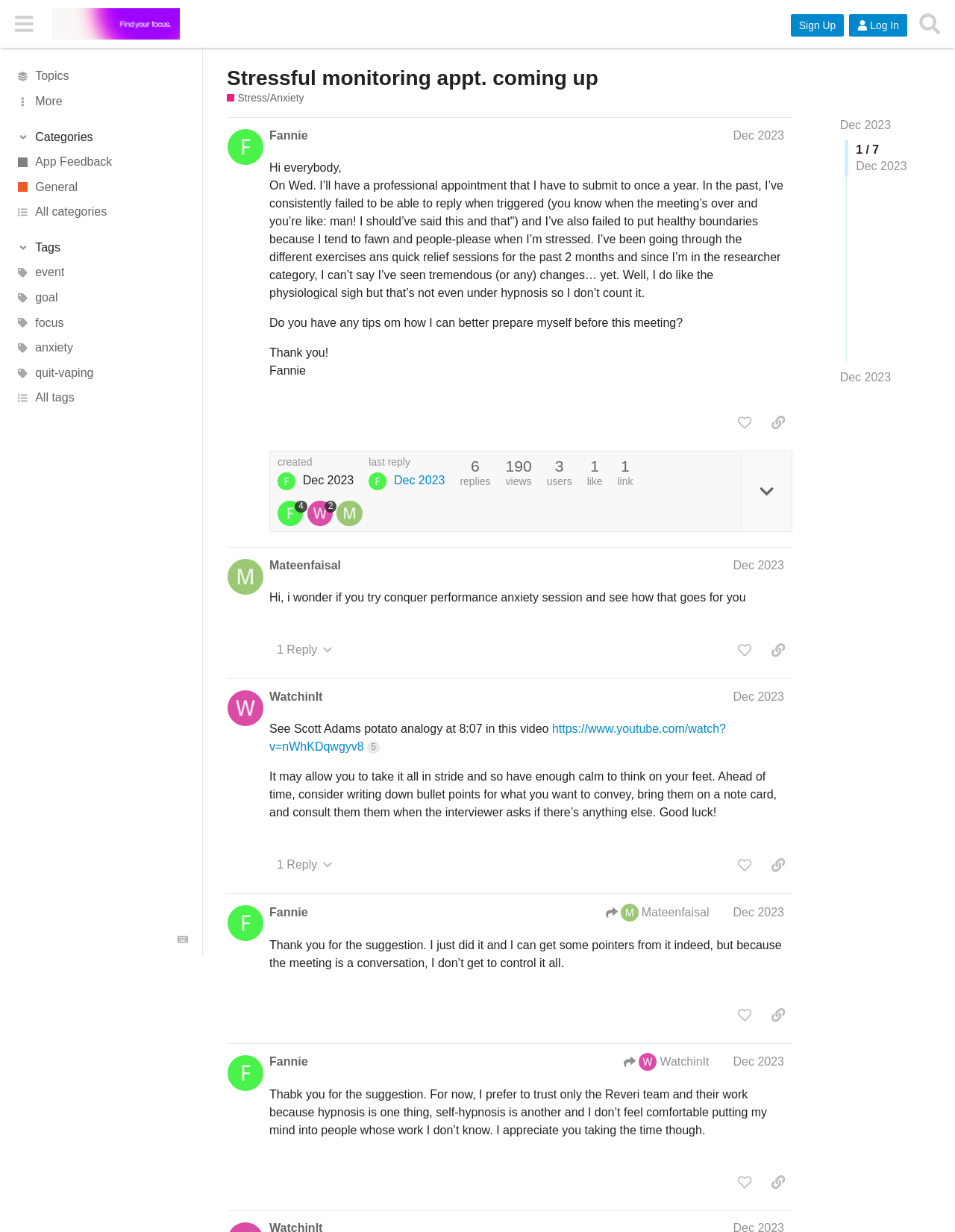Kindly provide the bounding box coordinates of the section you need to click on to fulfill the given instruction: "Search for topics".

[0.956, 0.006, 0.992, 0.033]